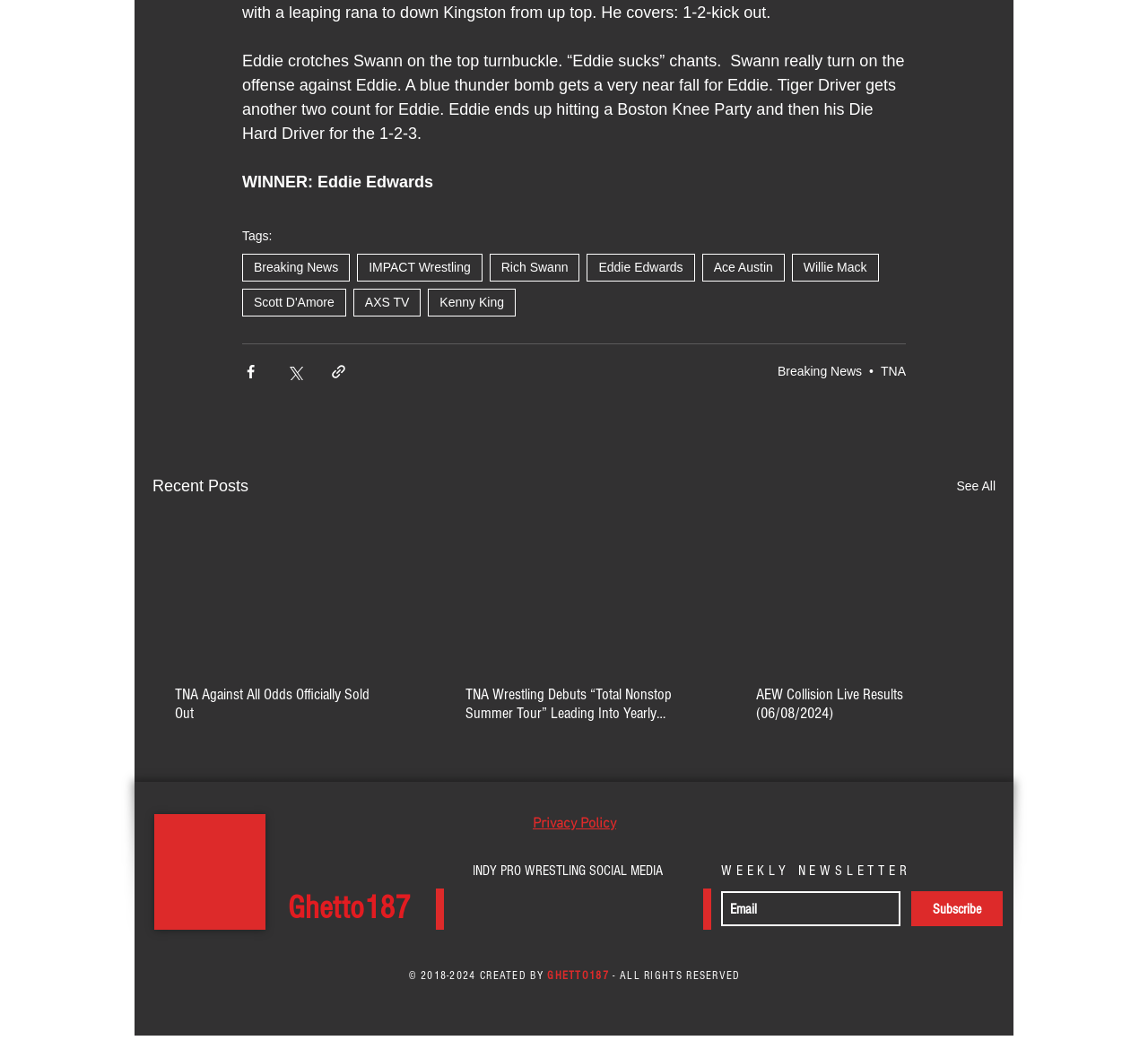Please identify the bounding box coordinates of the area that needs to be clicked to follow this instruction: "Click the Home link".

None